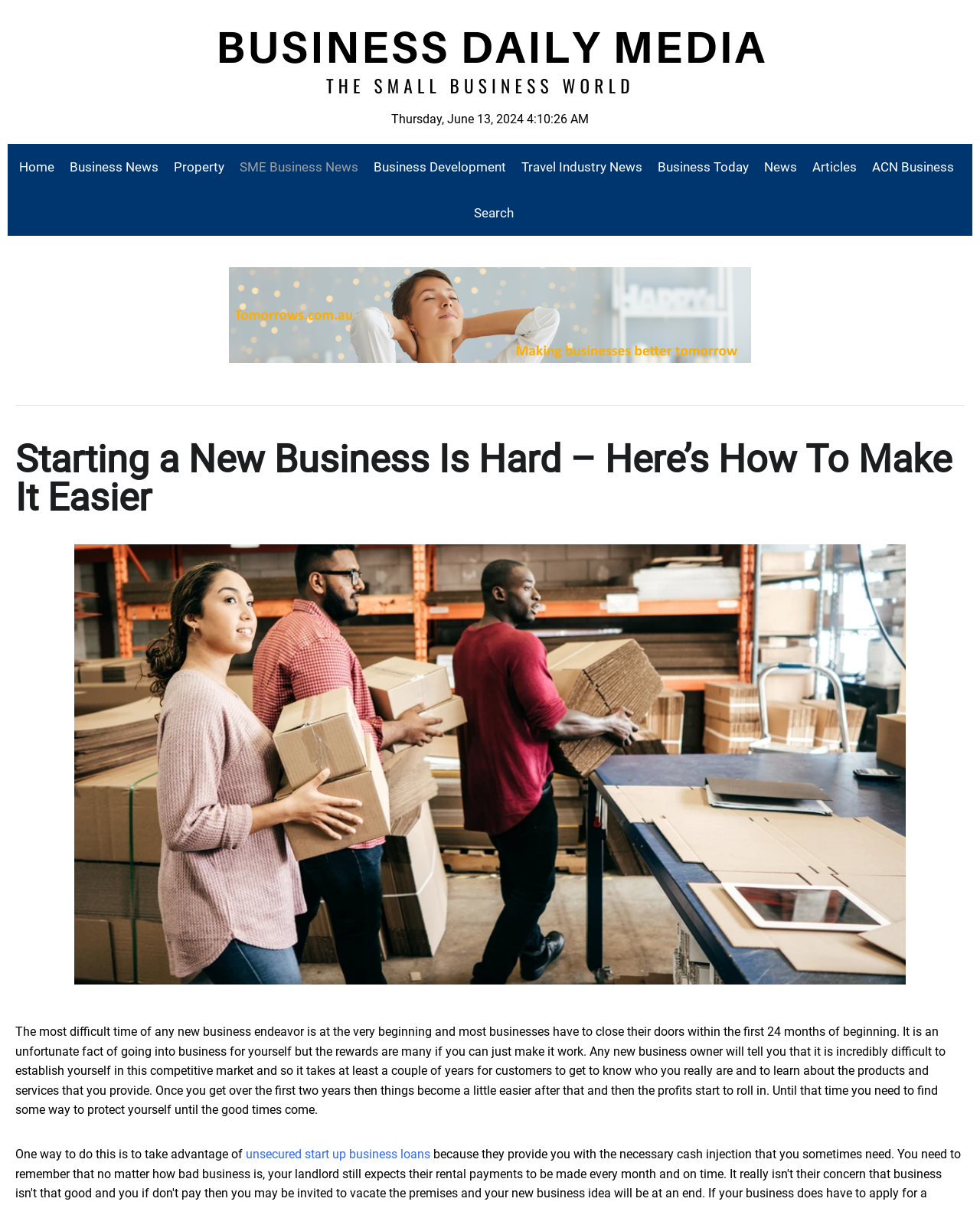Please answer the following question using a single word or phrase: 
What is the purpose of unsecured start up business loans?

To protect new businesses